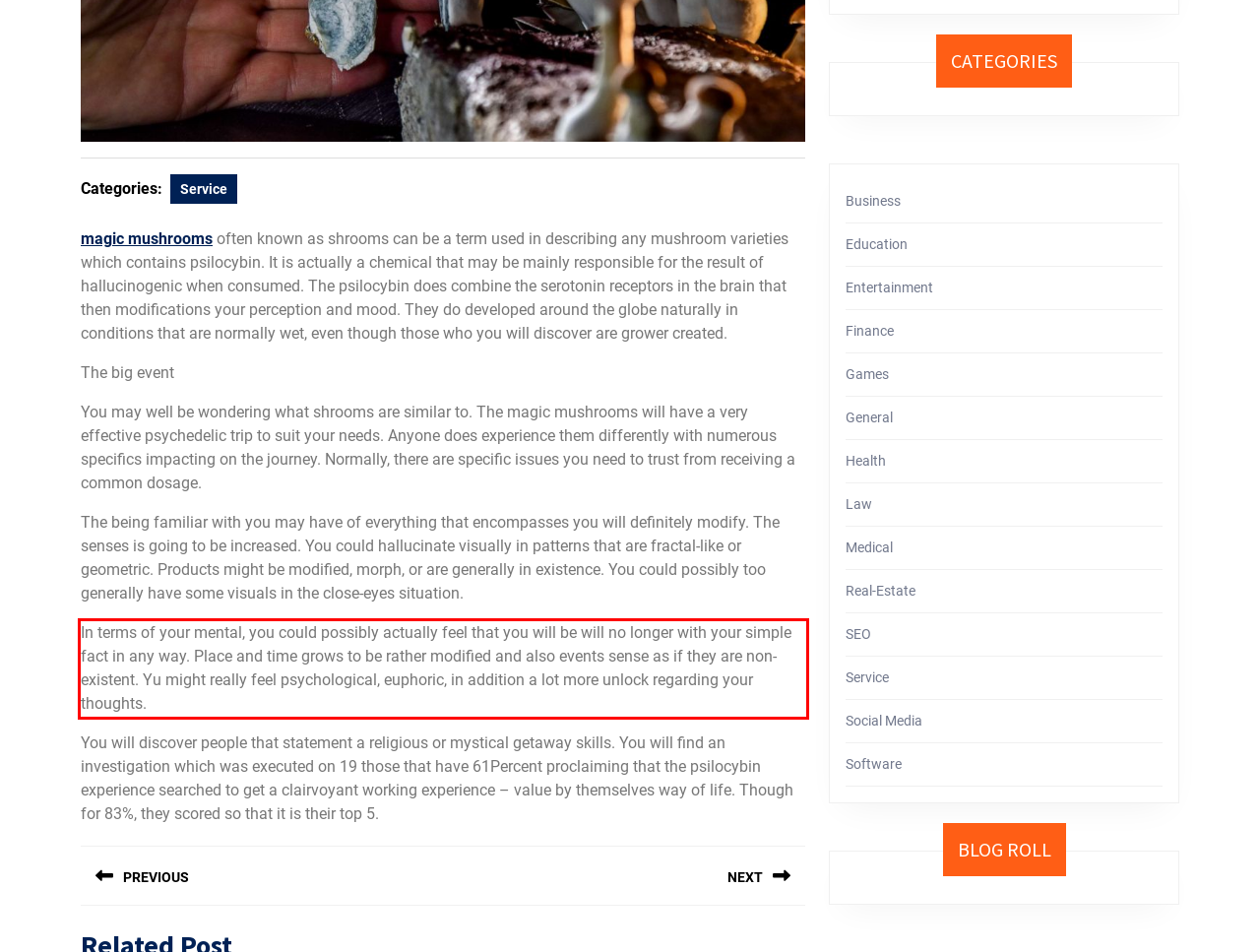Please take the screenshot of the webpage, find the red bounding box, and generate the text content that is within this red bounding box.

In terms of your mental, you could possibly actually feel that you will be will no longer with your simple fact in any way. Place and time grows to be rather modified and also events sense as if they are non-existent. Yu might really feel psychological, euphoric, in addition a lot more unlock regarding your thoughts.